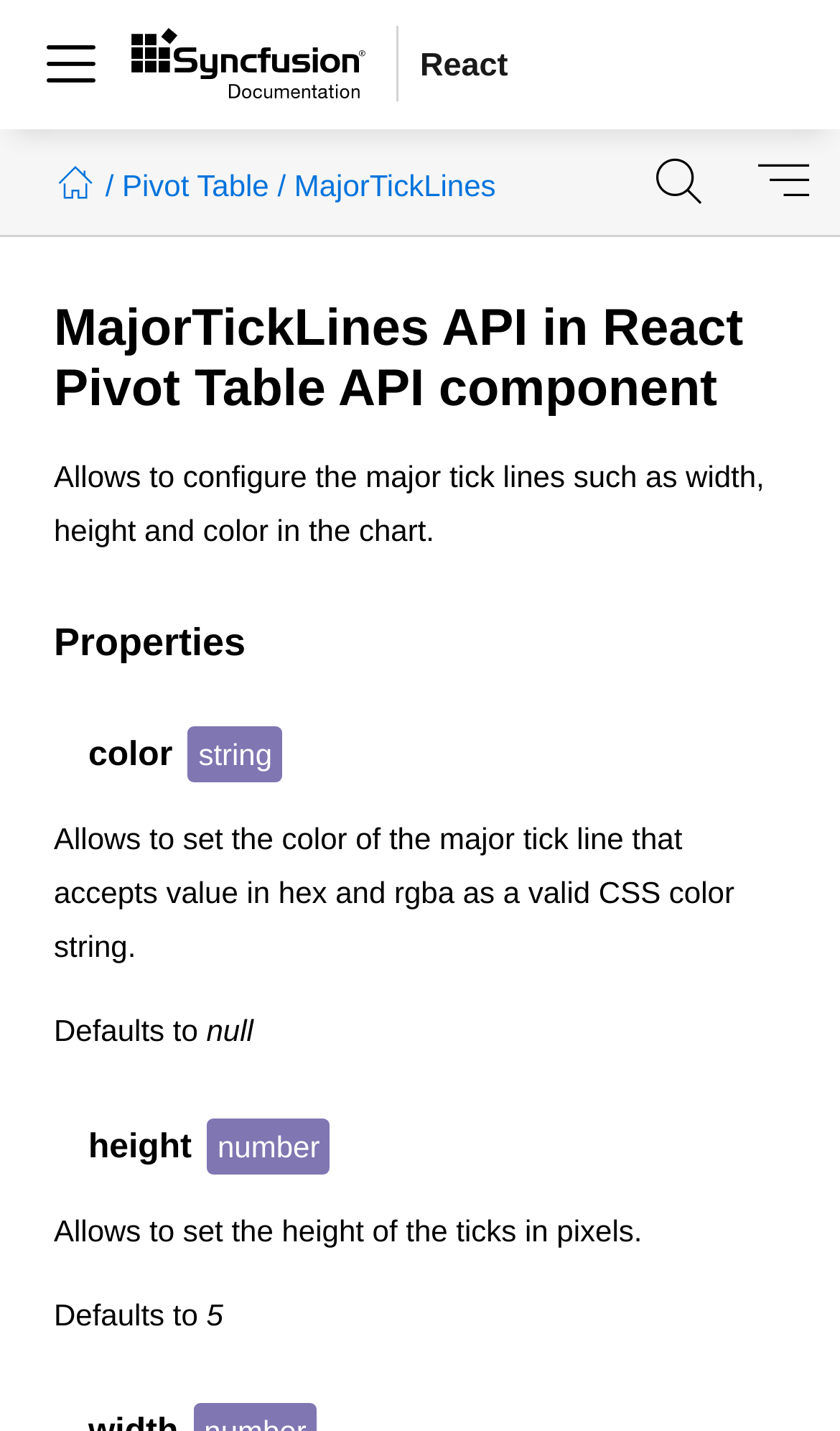Could you identify the text that serves as the heading for this webpage?

MajorTickLines API in React Pivot Table API component